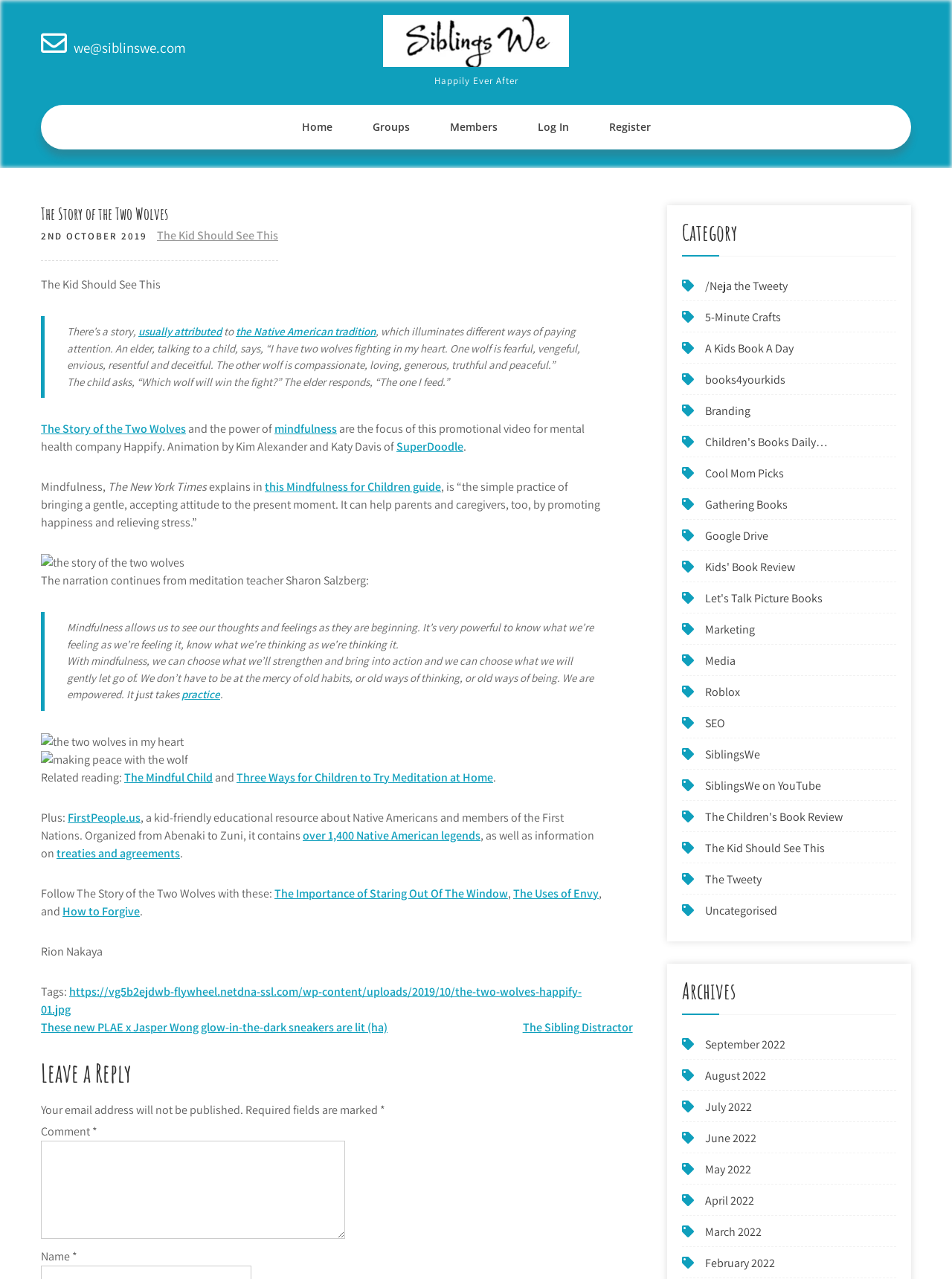What is the focus of the promotional video mentioned in the article?
Please give a detailed answer to the question using the information shown in the image.

The focus of the promotional video can be found in the text 'The Story of the Two Wolves and the power of mindfulness are the focus of this promotional video for mental health company Happify.'